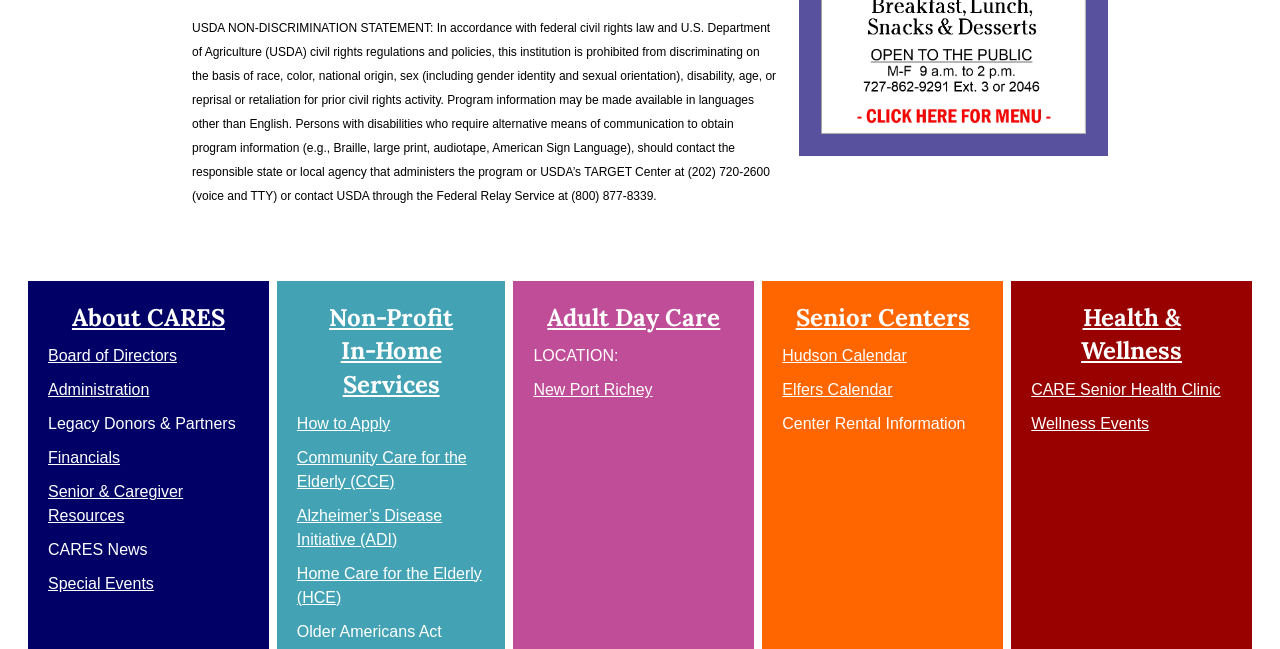Predict the bounding box of the UI element based on the description: "Senior & Caregiver Resources". The coordinates should be four float numbers between 0 and 1, formatted as [left, top, right, bottom].

[0.038, 0.745, 0.143, 0.808]